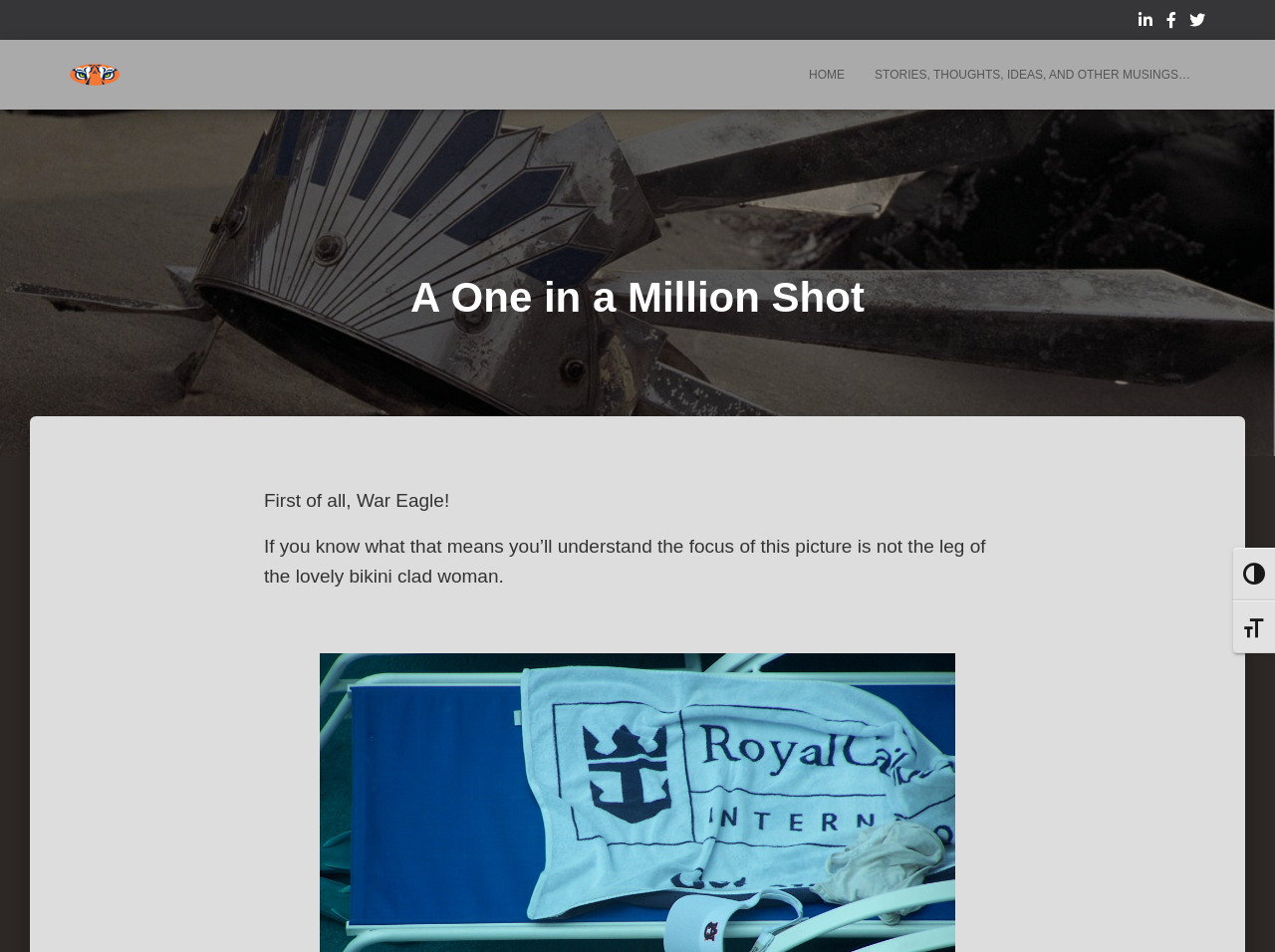Could you determine the bounding box coordinates of the clickable element to complete the instruction: "Go to HOME"? Provide the coordinates as four float numbers between 0 and 1, i.e., [left, top, right, bottom].

[0.623, 0.052, 0.674, 0.105]